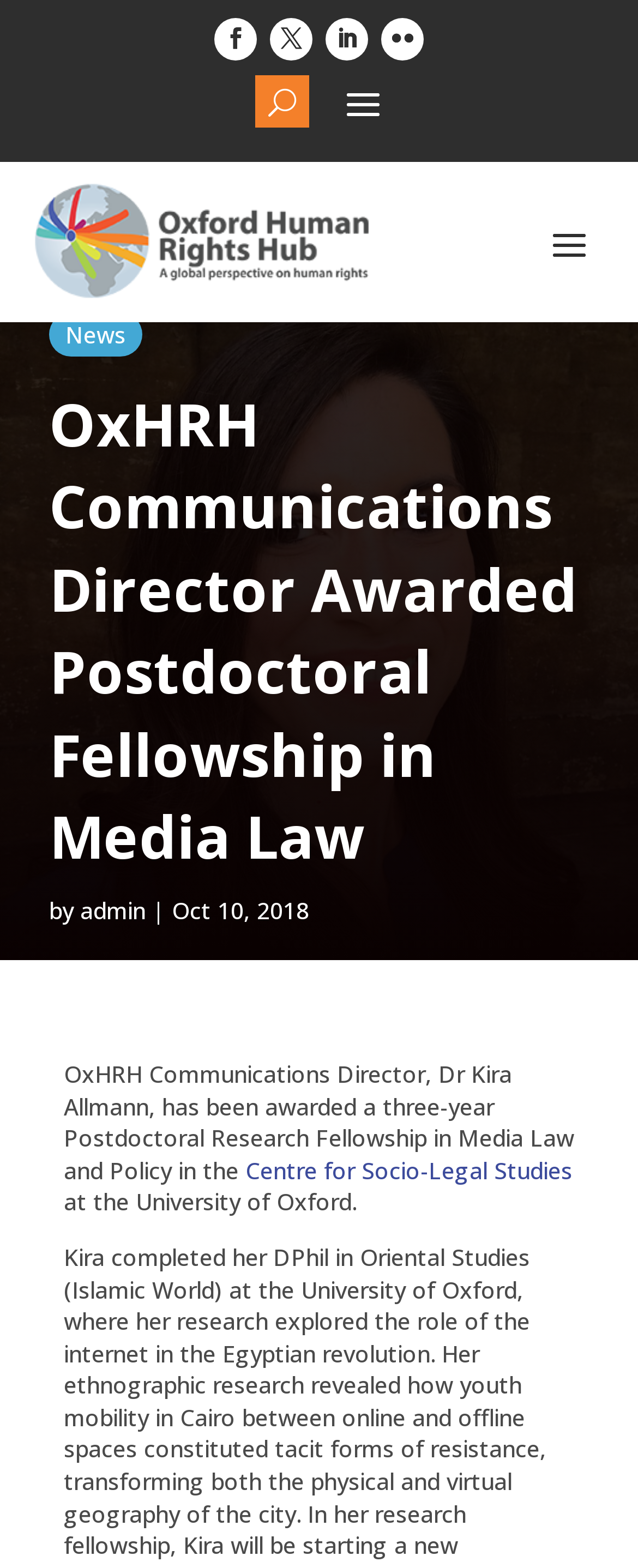Identify the bounding box for the UI element described as: "COVID & Exercise". Ensure the coordinates are four float numbers between 0 and 1, formatted as [left, top, right, bottom].

None